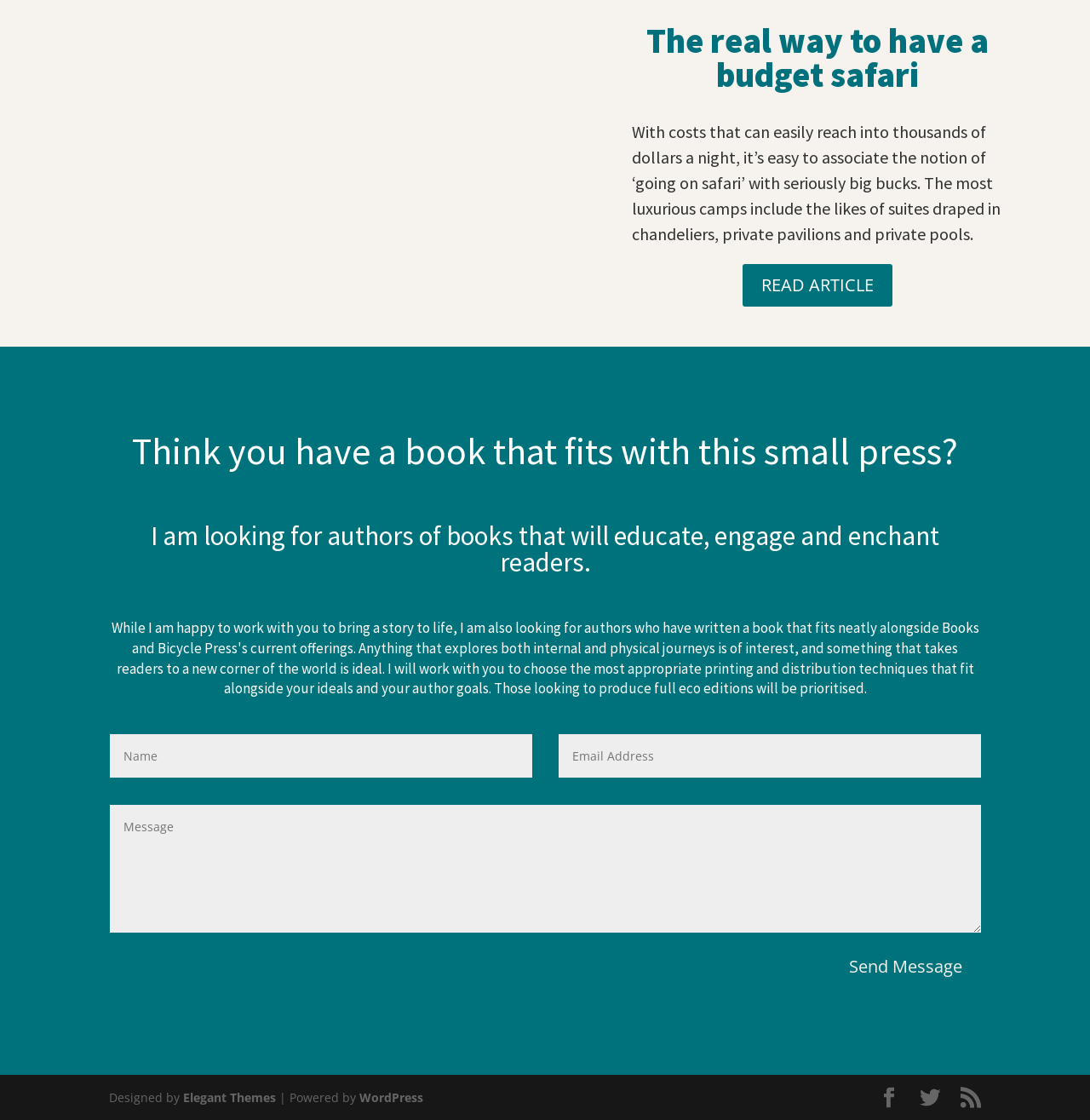How many social media links are available at the bottom?
Provide a fully detailed and comprehensive answer to the question.

At the bottom of the webpage, I found three link elements with OCR text '', '', and '', which are likely social media links, such as Facebook, Twitter, and LinkedIn.